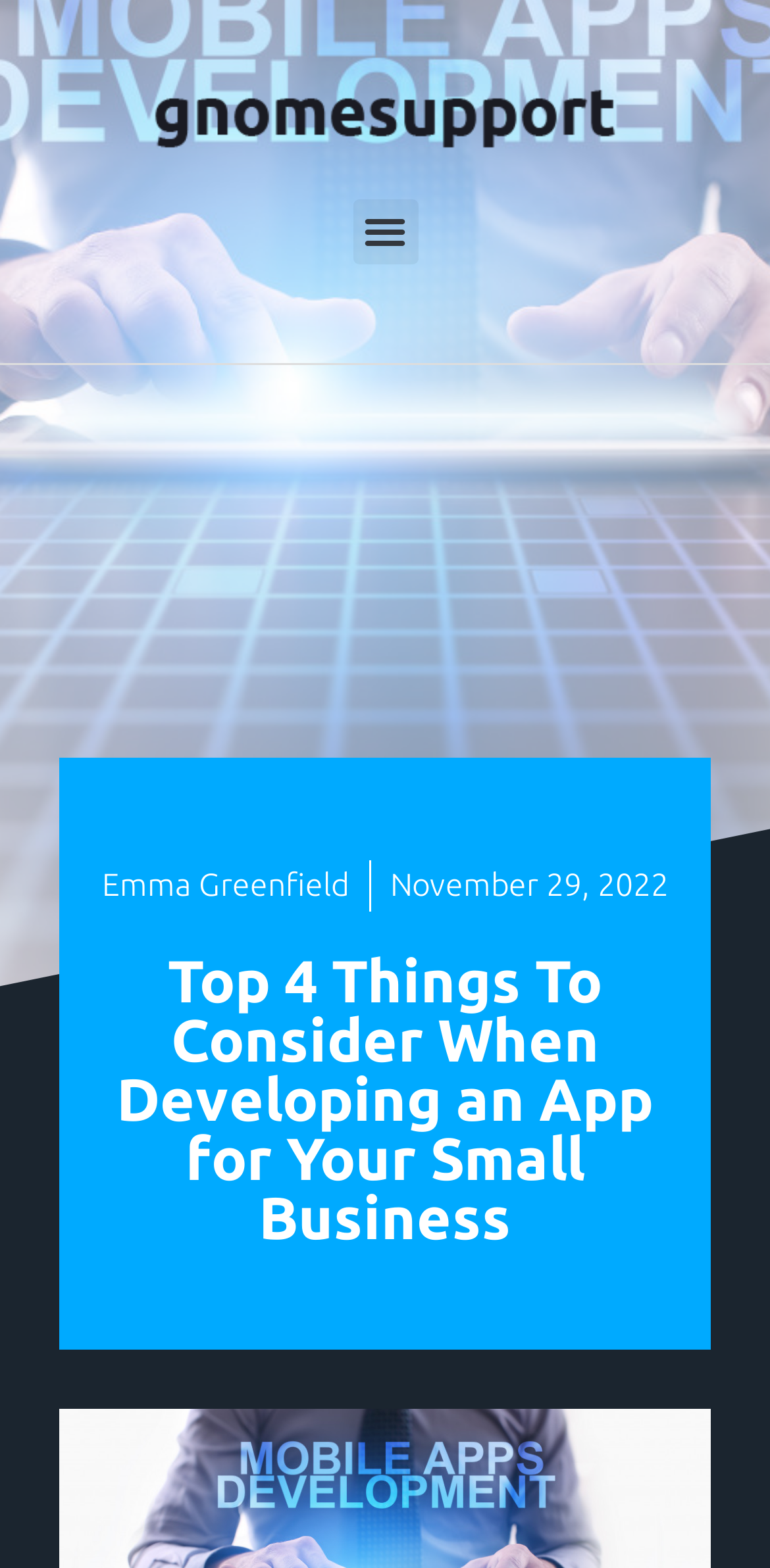Refer to the image and provide an in-depth answer to the question:
What is the logo of the website?

The logo of the website is located at the top left corner of the webpage, and it is an image with the text 'Gnome Support'.